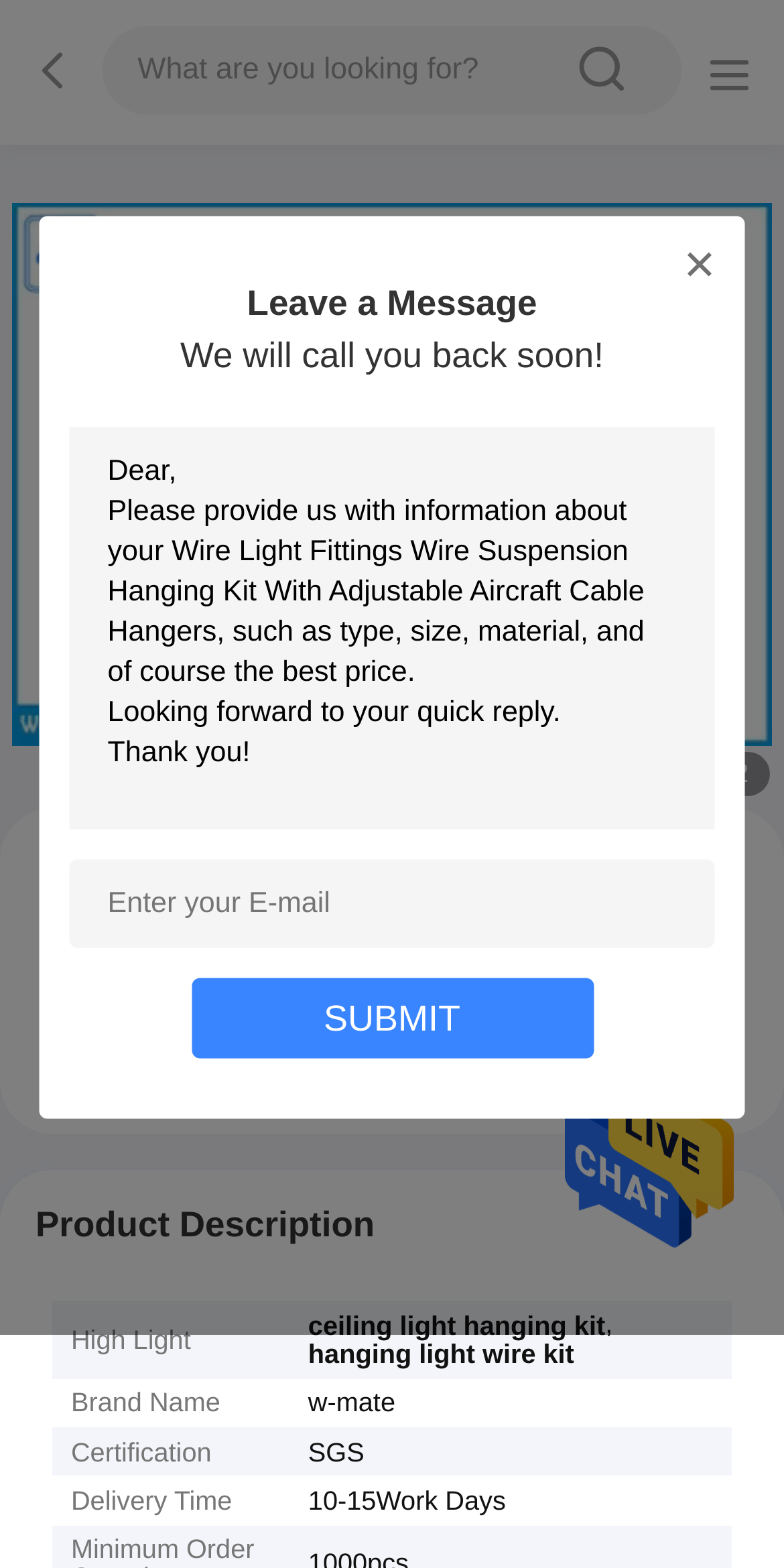Write a detailed summary of the webpage.

This webpage is about a product called "Wire Light Fittings Wire Suspension Hanging Kit With Adjustable Aircraft Cable Hangers" from China. At the top, there is a search bar with a magnifying glass icon and a placeholder text "What are you looking for?" accompanied by a search button. On the top-right corner, there is a link with a shopping cart icon.

Below the search bar, there is a large image of the product, taking up most of the width of the page. To the right of the image, there is a heading with the product name, followed by a section with product details, including price, minimum order quantity, and two call-to-action buttons "Get Best Price" and "Contact Now".

Further down, there is a section with a heading "Product Description" followed by a table with three rows, each containing two columns. The table lists the product features, including "High Light", "Brand Name", "Certification", and "Delivery Time", along with their corresponding values.

On the left side of the page, there is a section with a heading "Leave a Message" and a text box where users can enter their message. Below the text box, there is a sample message with instructions on what information to provide. There is also a "SUBMIT" button to send the message.

At the bottom of the page, there is a link with a phone icon, which may be a contact link.